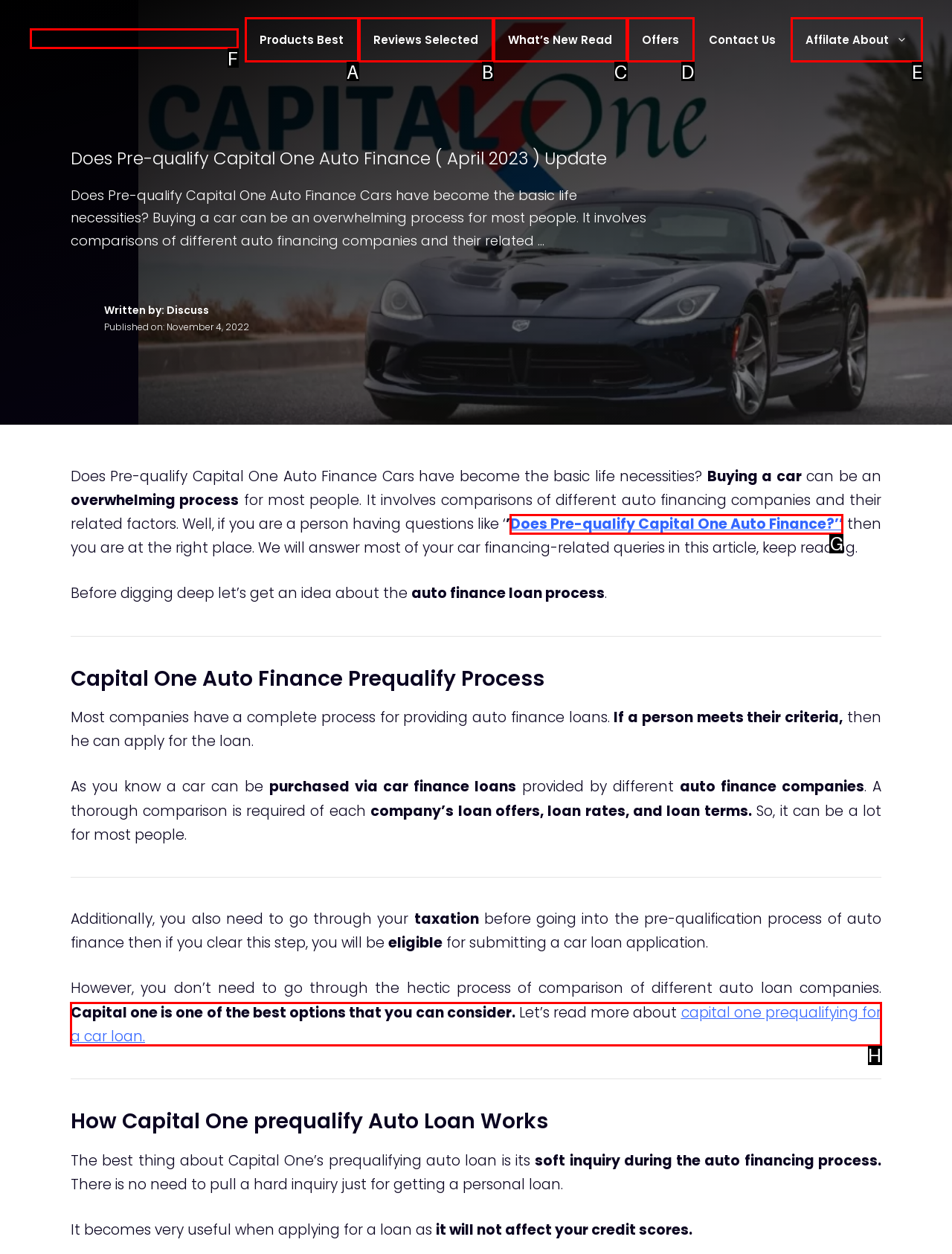Identify the letter of the option that should be selected to accomplish the following task: Click on 'capital one prequalifying for a car loan.' link. Provide the letter directly.

H